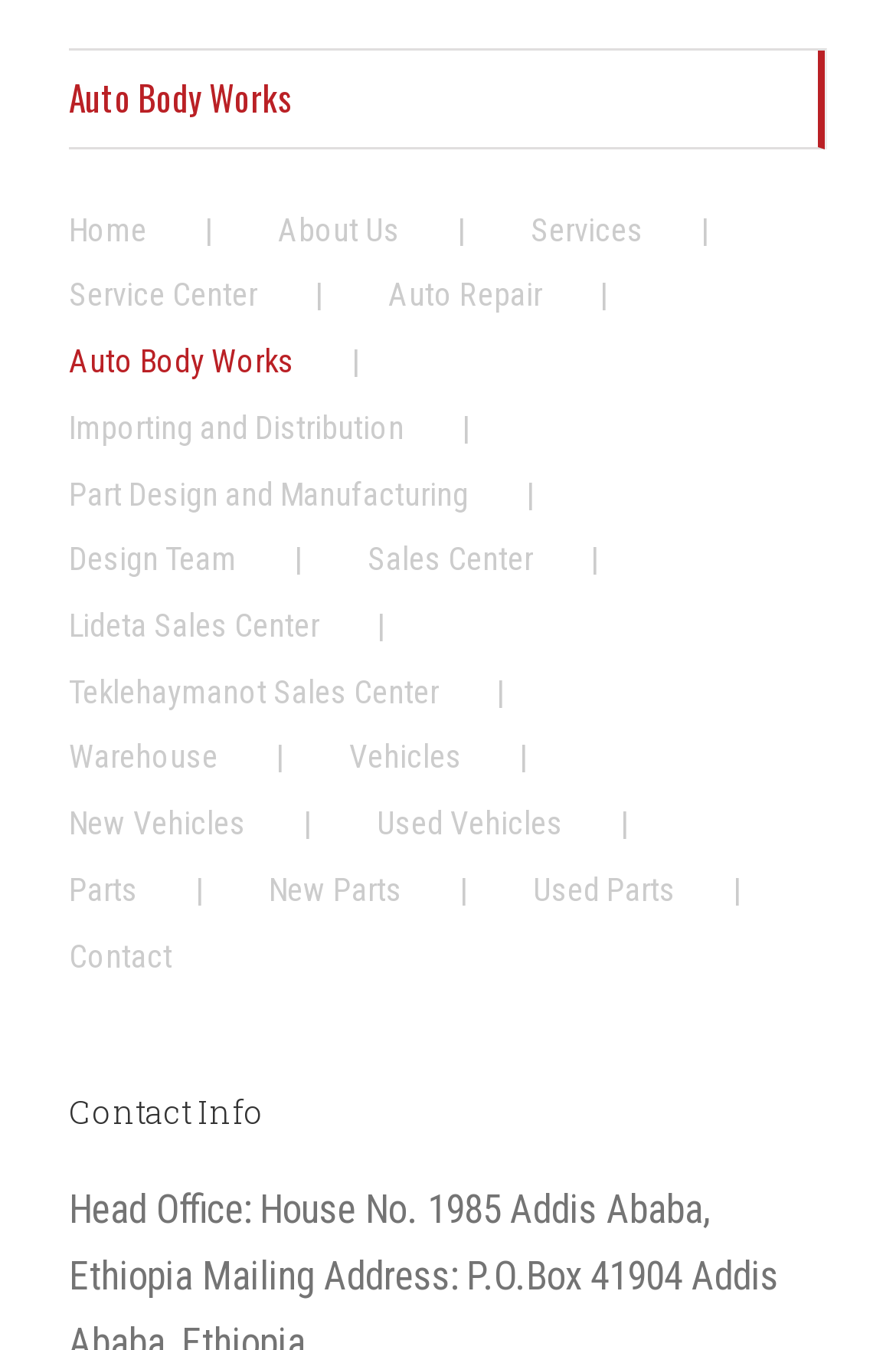Given the description "Part Design and Manufacturing", determine the bounding box of the corresponding UI element.

[0.077, 0.347, 0.659, 0.387]